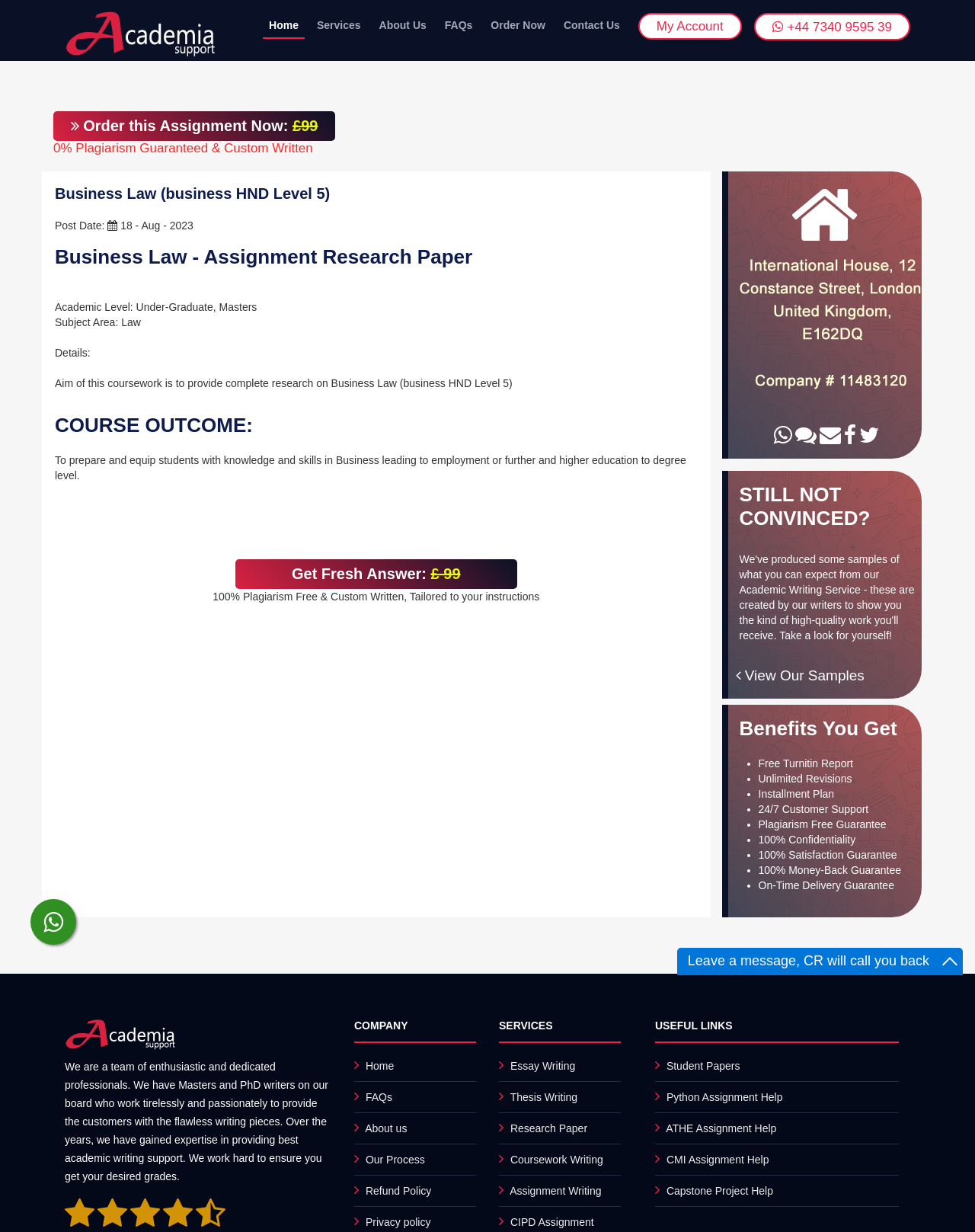Please find and report the primary heading text from the webpage.

Business Law (business HND Level 5)